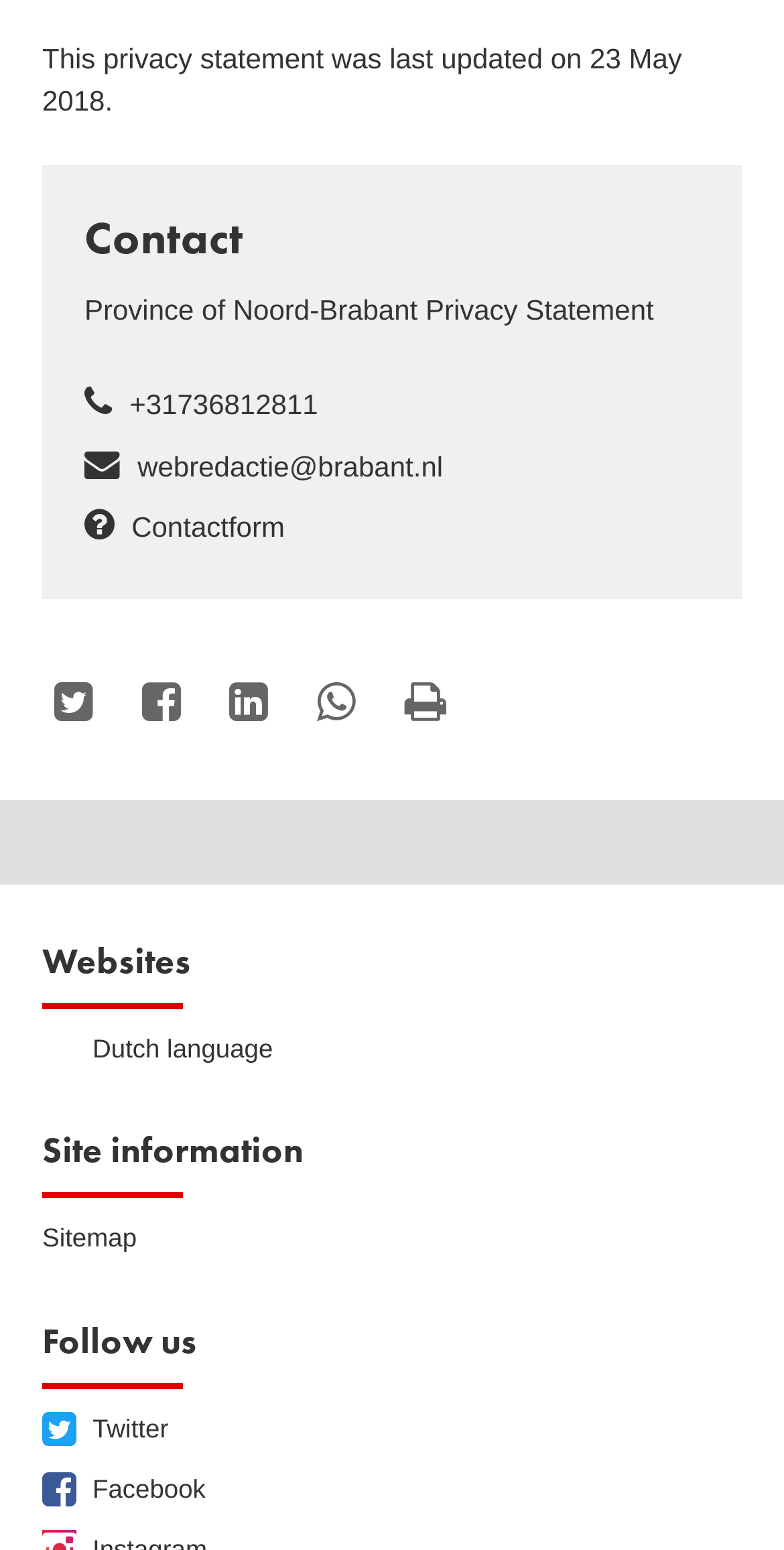Please mark the clickable region by giving the bounding box coordinates needed to complete this instruction: "Read about Battlefield 2042 Update 1.48 Patch Notes".

None